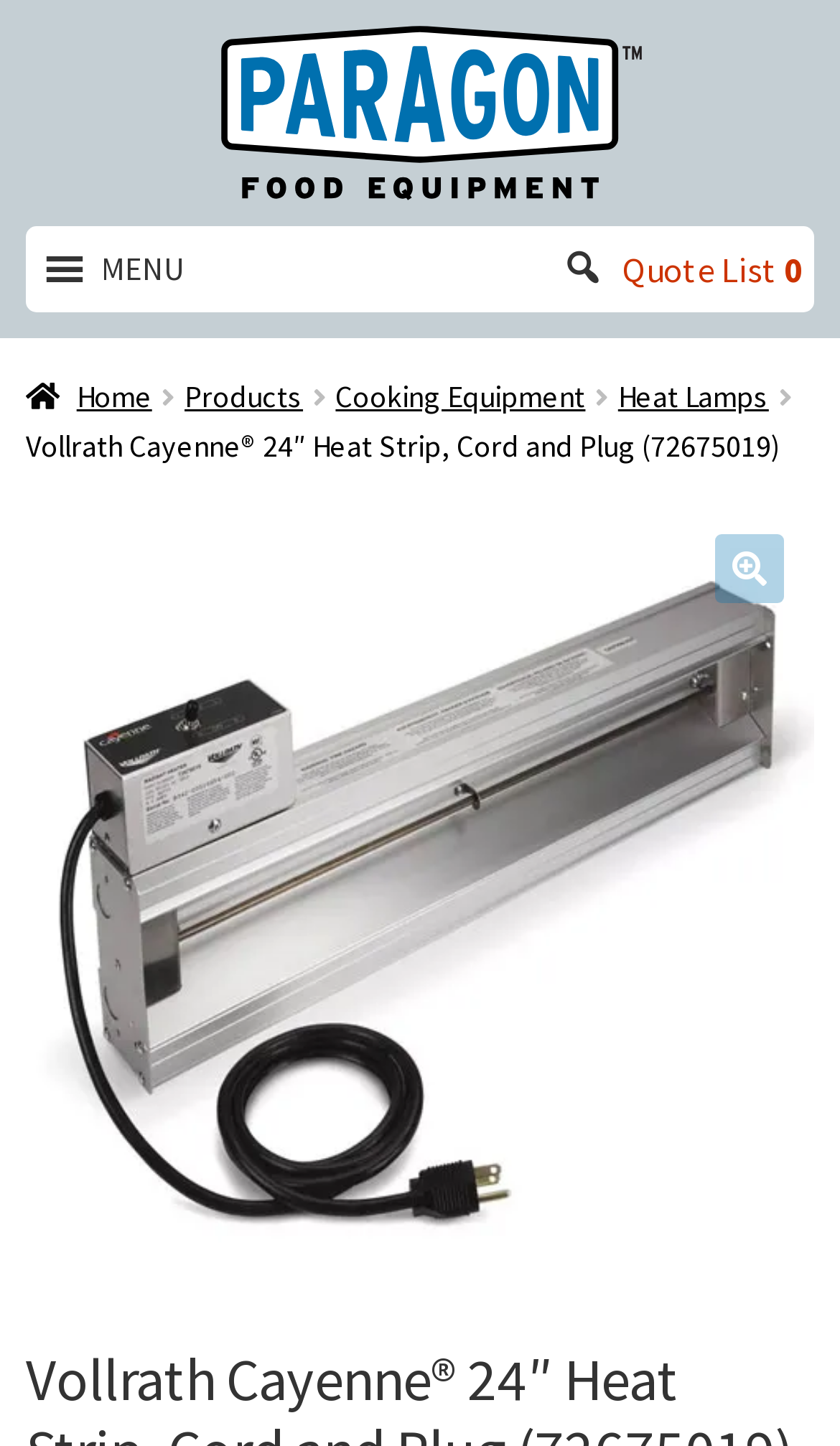Describe the webpage in detail, including text, images, and layout.

The webpage is a product page for the Vollrath Cayenne 24" Heat Strip, Cord and Plug (72675019) on Paragon Food Equipment's website. At the top left corner, there is a logo of Paragon Food Equipment Vancouver, accompanied by a "MENU" button. To the right of the logo, there is a search box labeled "Search". On the top right corner, there is a link to the quote list.

Below the top section, there is a navigation bar with breadcrumbs, showing the path from "Home" to "Products" to "Cooking Equipment" to "Heat Lamps", which is the current page. The product name "Vollrath Cayenne 24″ Heat Strip, Cord and Plug (72675019)" is displayed prominently below the navigation bar.

On the right side of the product name, there is a small icon. Below the product name, there is a large image that takes up most of the page, showcasing the product.